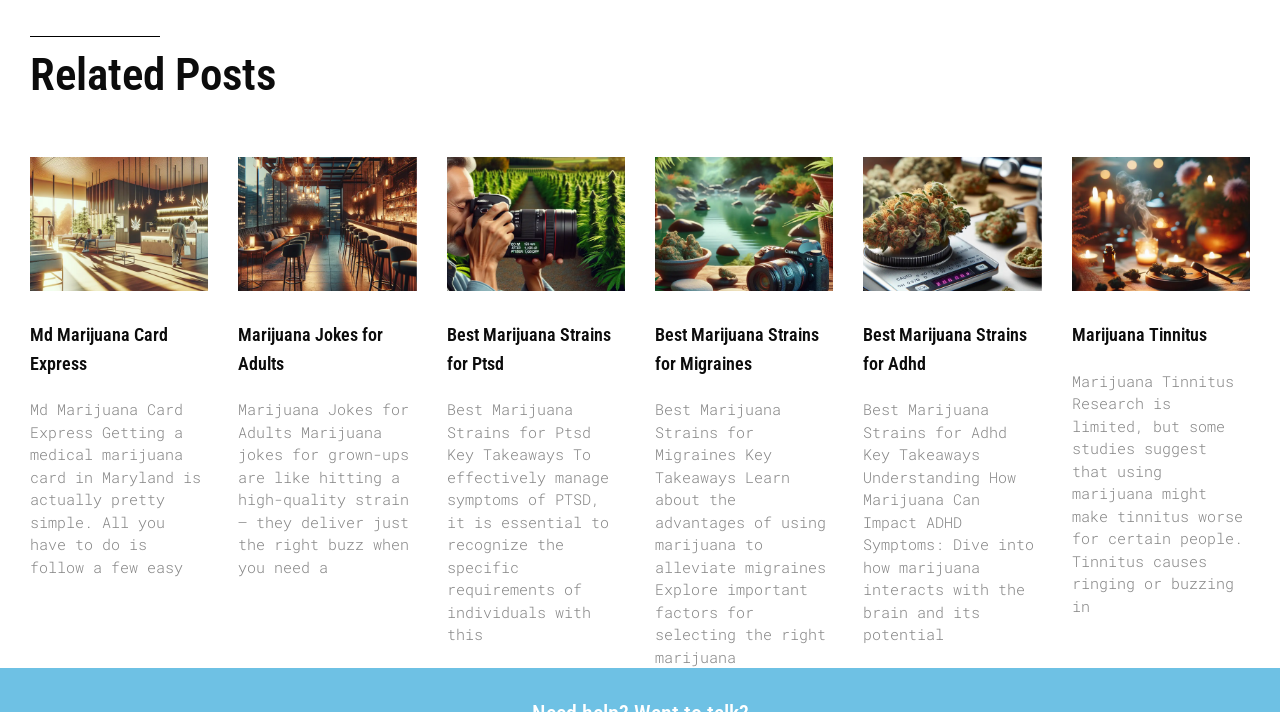Specify the bounding box coordinates of the element's region that should be clicked to achieve the following instruction: "View the 'Best Marijuana Strains for Adhd' article". The bounding box coordinates consist of four float numbers between 0 and 1, in the format [left, top, right, bottom].

[0.674, 0.561, 0.808, 0.905]